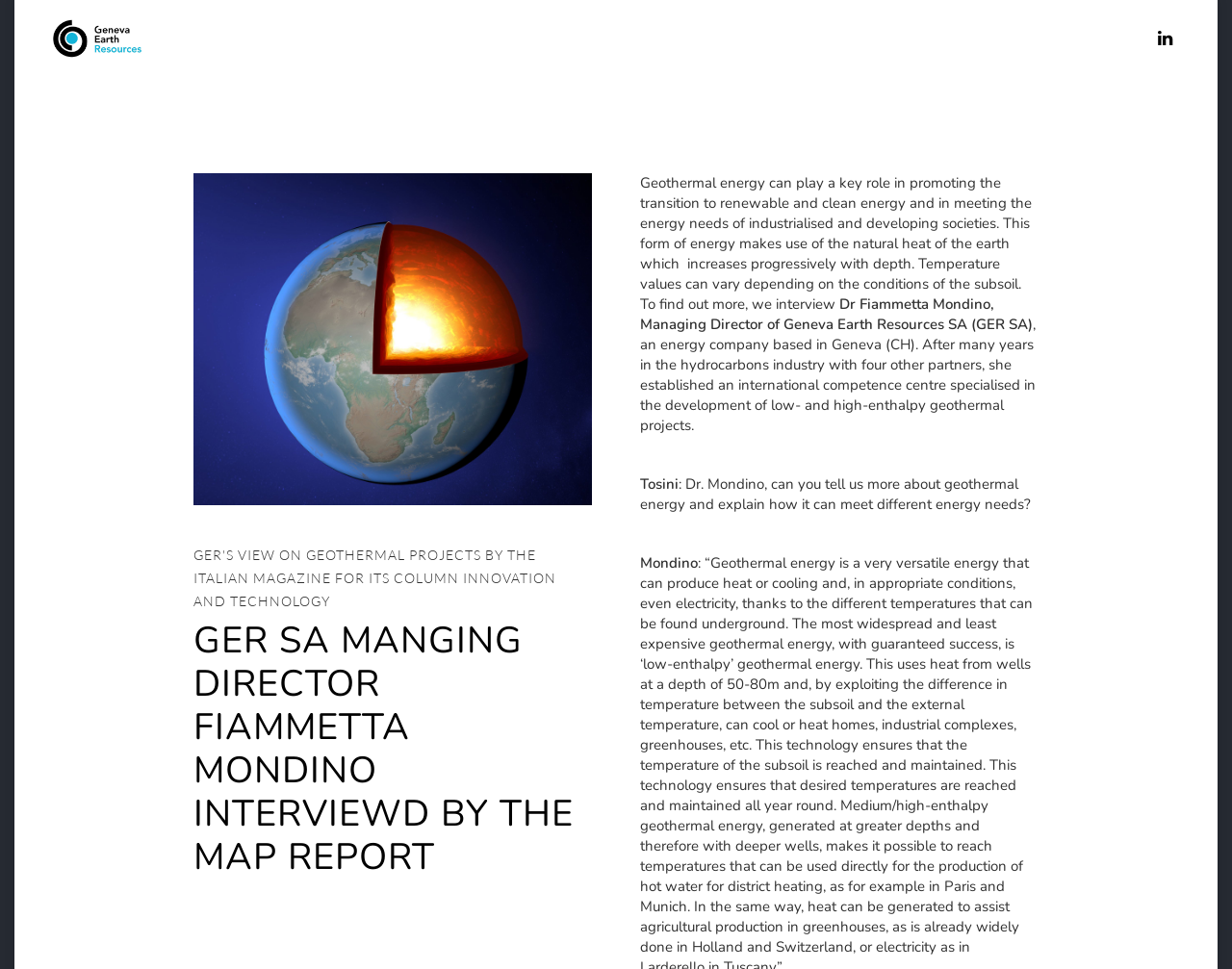Refer to the image and answer the question with as much detail as possible: What is the natural heat of the earth used for?

I found the answer by reading the text that explains geothermal energy. It mentions that this form of energy makes use of the natural heat of the earth, which increases progressively with depth.